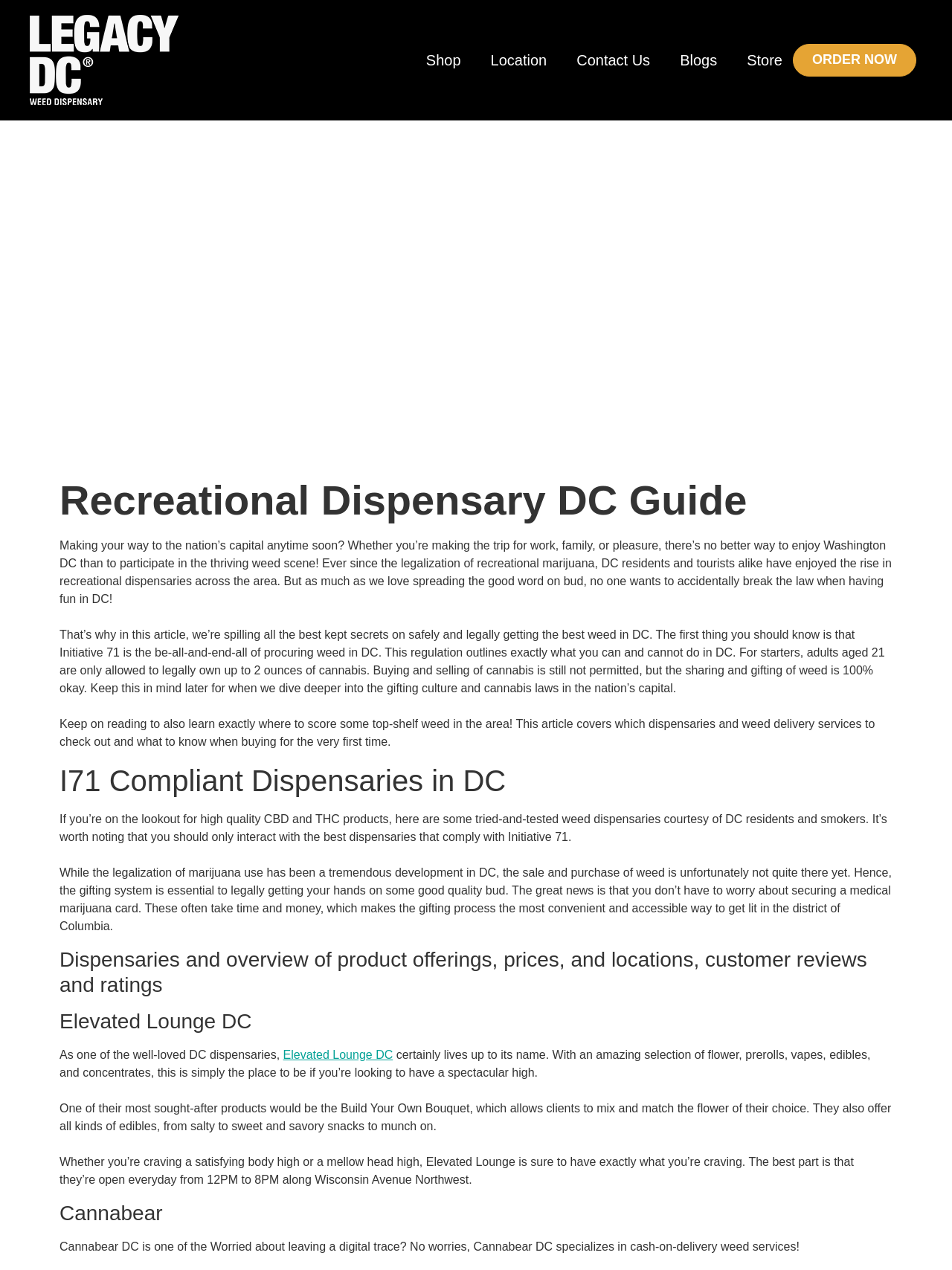Locate the bounding box coordinates of the clickable region to complete the following instruction: "Enter your email address in the textbox."

None